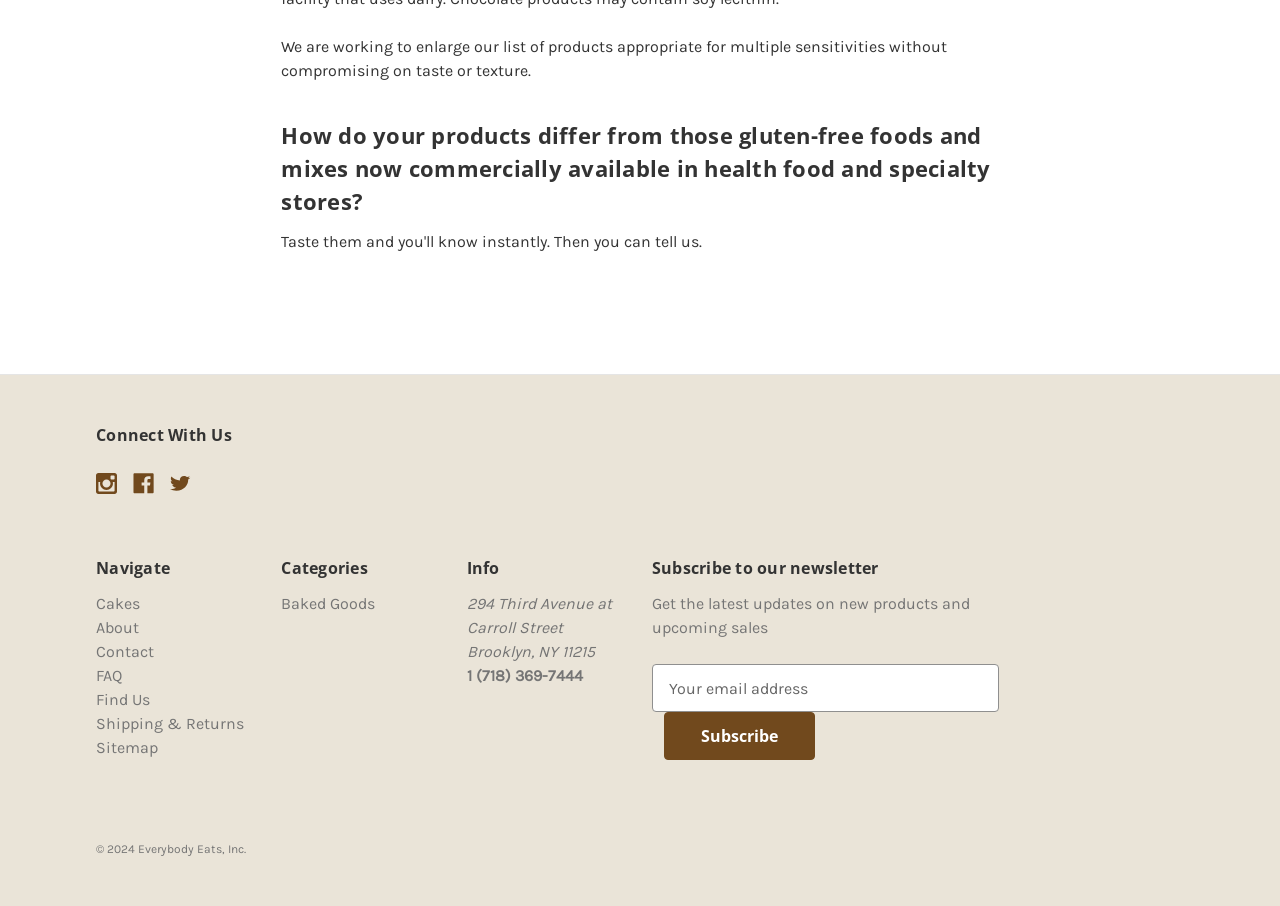Provide the bounding box coordinates of the HTML element this sentence describes: "aria-describedby="alertBox-message-text" name="nl_email" placeholder="Your email address"". The bounding box coordinates consist of four float numbers between 0 and 1, i.e., [left, top, right, bottom].

[0.509, 0.733, 0.78, 0.786]